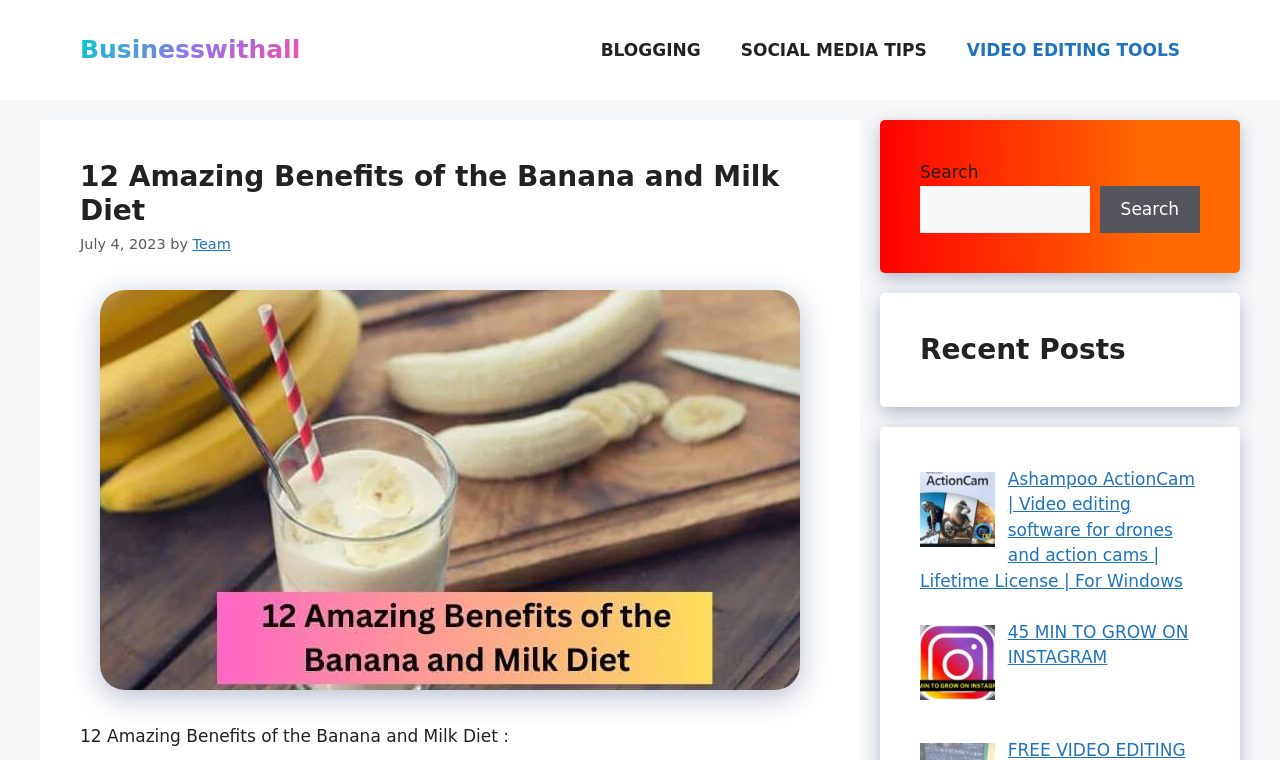Craft a detailed narrative of the webpage's structure and content.

The webpage is about the benefits of the banana and milk diet, with a focus on the article "12 Amazing Benefits of the Banana and Milk Diet". At the top of the page, there is a banner with the site's name "Businesswithall" and a navigation menu with links to "BLOGGING", "SOCIAL MEDIA TIPS", and "VIDEO EDITING TOOLS". 

Below the navigation menu, there is a header section with the article's title "12 Amazing Benefits of the Banana and Milk Diet" and a timestamp "July 4, 2023" indicating when the article was published. The author's name "Team" is also mentioned in this section. 

To the right of the header section, there is a large image related to the article. Below the image, there is a brief summary of the article "12 Amazing Benefits of the Banana and Milk Diet :". 

On the right side of the page, there is a complementary section with a search bar and a "Recent Posts" section. The search bar has a label "Search" and a button to submit the search query. The "Recent Posts" section lists two recent articles with their titles and images. The first article is about Ashampoo ActionCam video editing software, and the second article is about growing on Instagram.